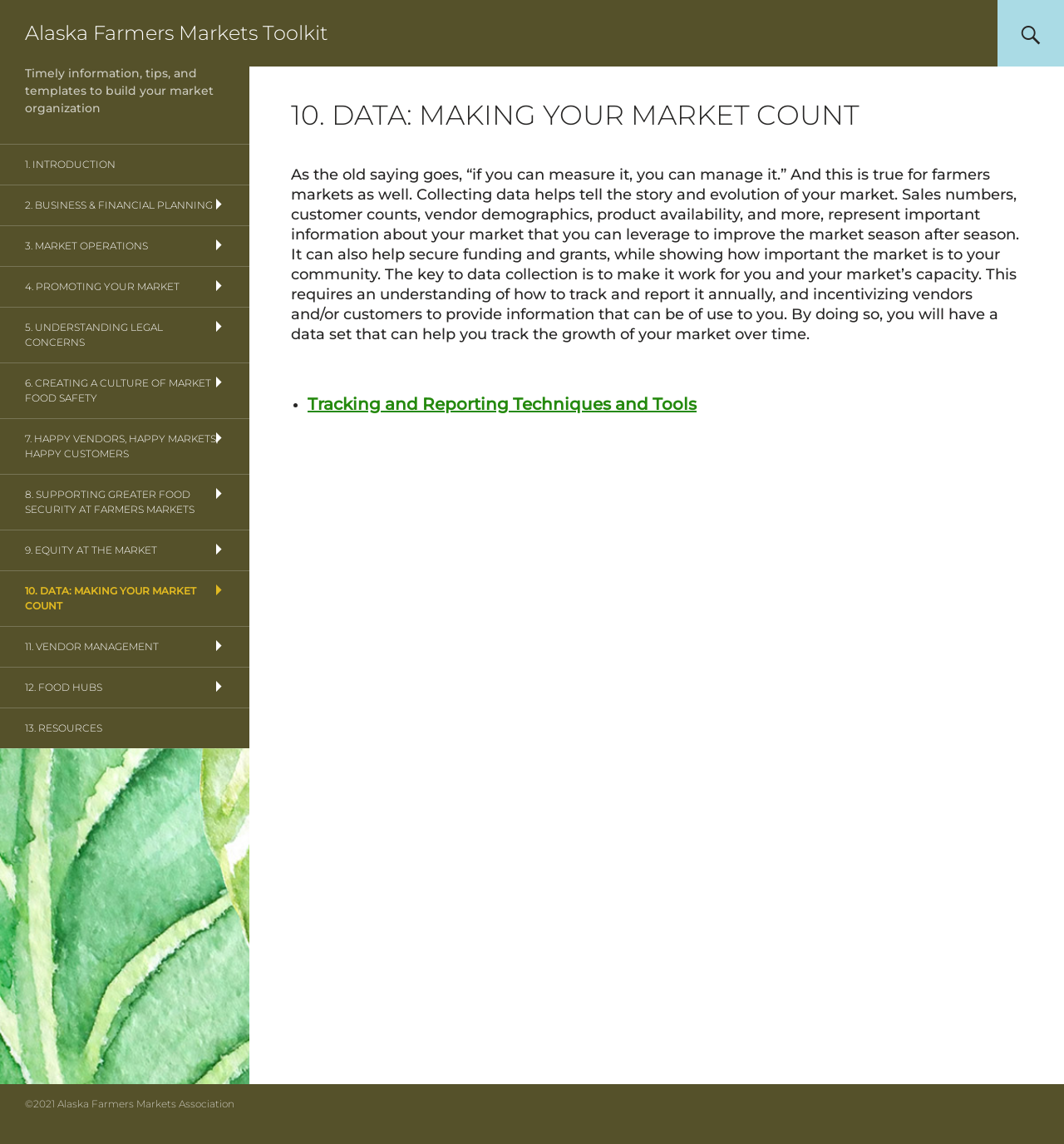What is the title of the current section?
Based on the screenshot, provide your answer in one word or phrase.

10. DATA: MAKING YOUR MARKET COUNT